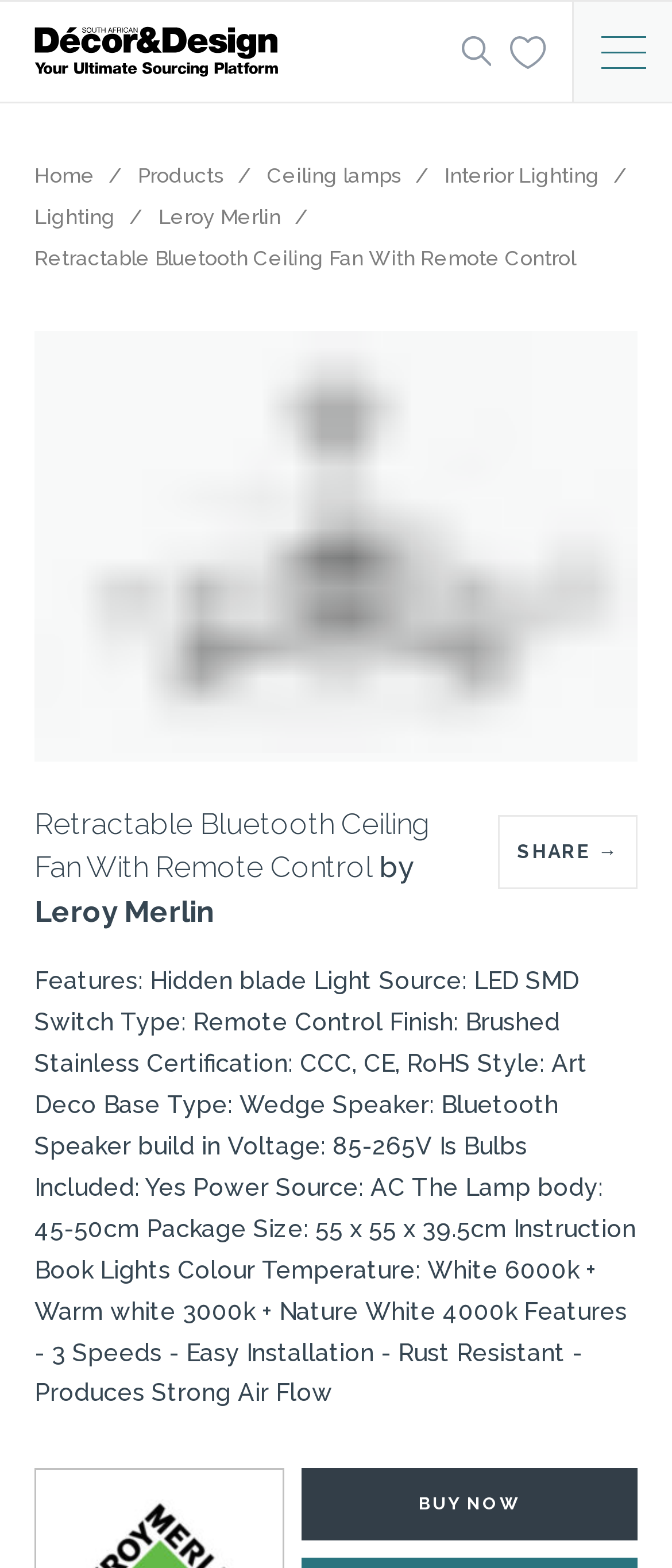Describe in detail what you see on the webpage.

This webpage is about a product, specifically a Retractable Bluetooth Ceiling Fan With Remote Control from Leroy Merlin. At the top left corner, there is a logo link, accompanied by a small image. Next to it, there is a wishlist link with a small image. On the top right corner, there is a menu button. Below the menu button, there is a search bar with a search button.

Below the search bar, there are several navigation links, including "Home", "Products", "Ceiling lamps", "Interior Lighting", "Lighting", and "Leroy Merlin". These links are arranged horizontally across the top of the page.

The main content of the page is a product description, which includes a heading, an image, and a detailed list of features. The heading reads "Retractable Bluetooth Ceiling Fan With Remote Control by Leroy Merlin". The image is a large product image that takes up most of the width of the page. The features list includes details such as the product's hidden blade, LED light source, remote control, and other specifications.

Below the product description, there is a "SHARE →" link. At the bottom of the page, there is a "BUY NOW" button.